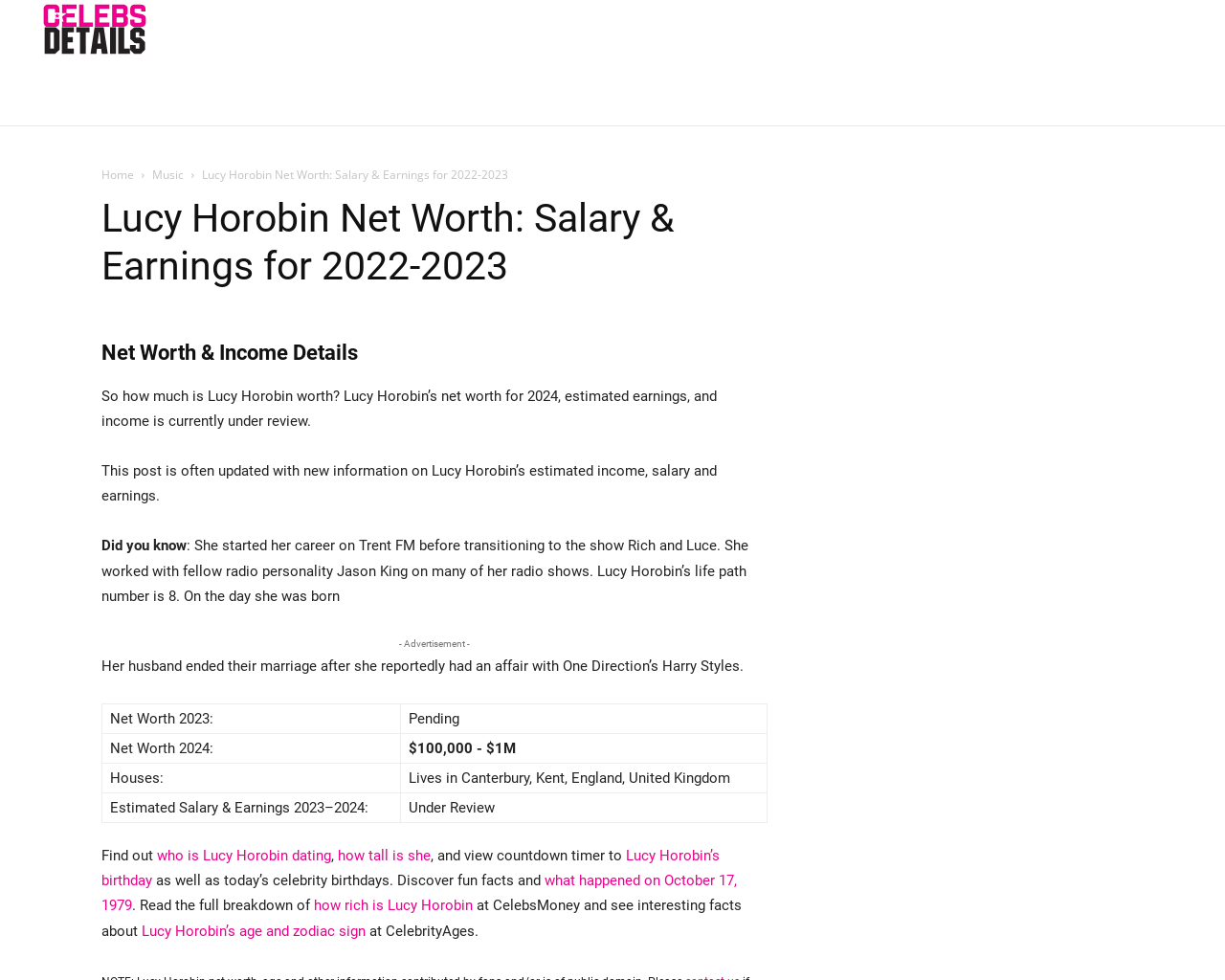Please determine the bounding box coordinates of the element's region to click for the following instruction: "Click on ENTERTAINMENT".

[0.034, 0.067, 0.154, 0.128]